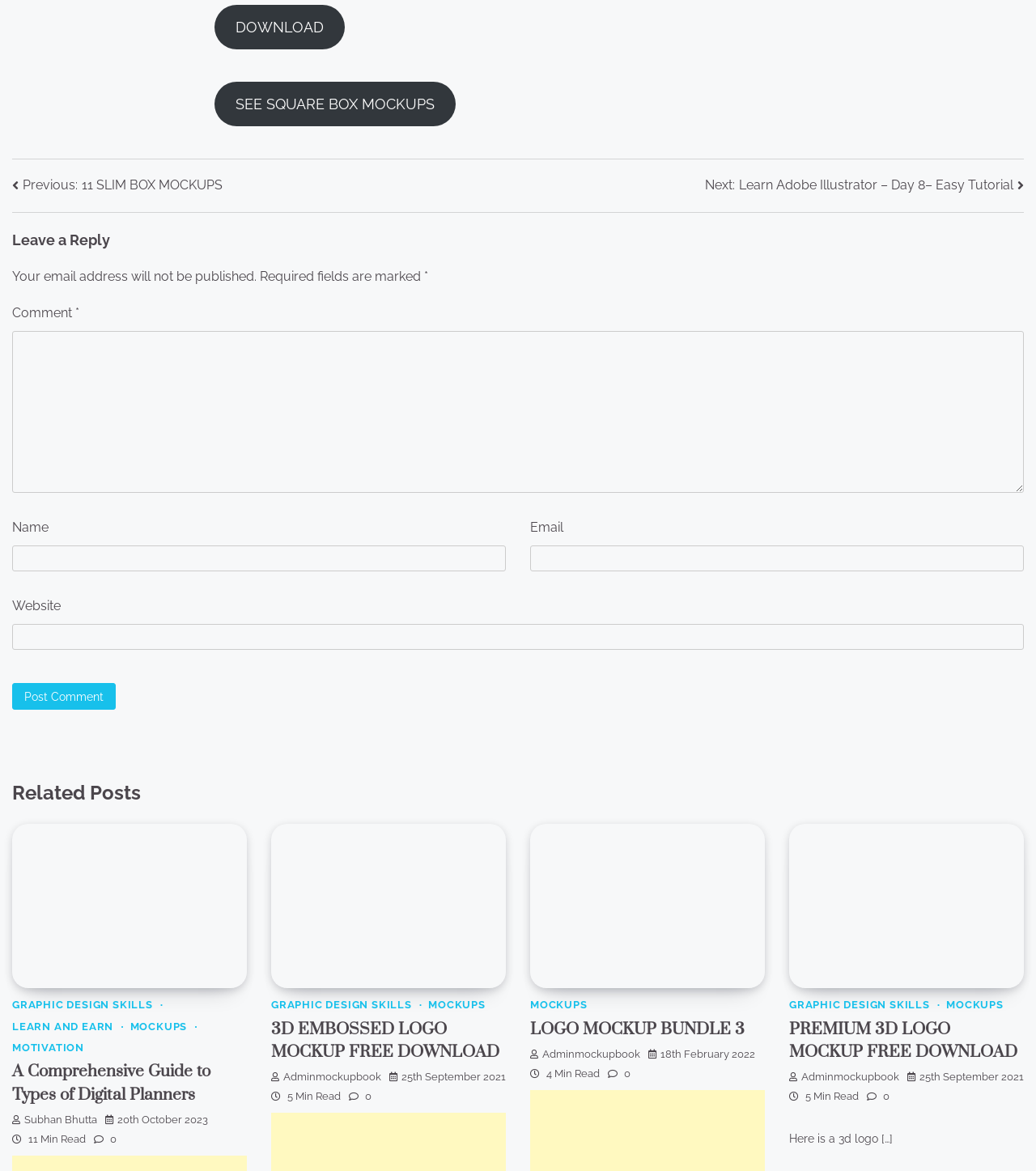Find the bounding box coordinates of the area to click in order to follow the instruction: "Click the '3D EMBOSSED LOGO MOCKUP FREE DOWNLOAD' link".

[0.262, 0.87, 0.482, 0.907]